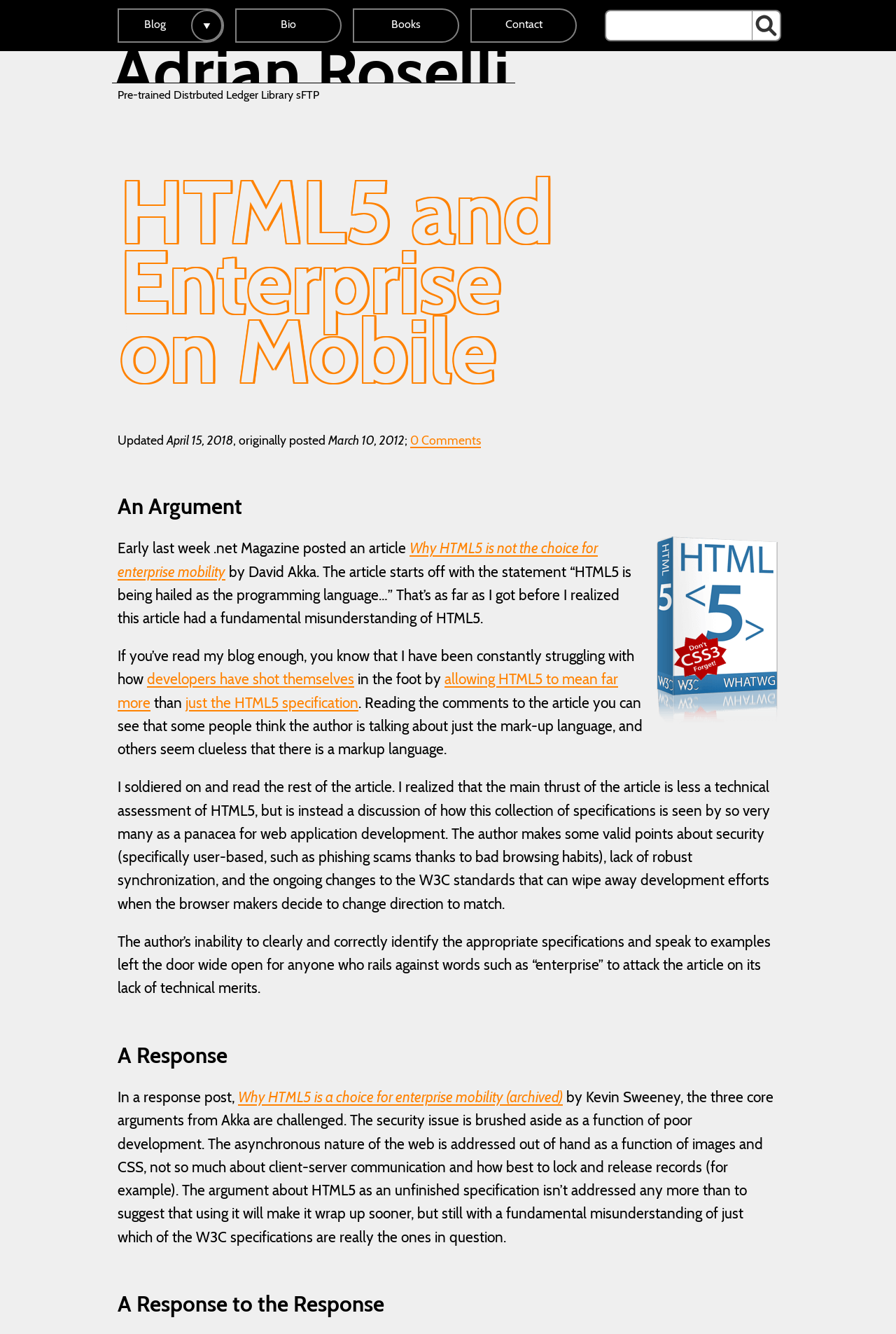Respond with a single word or phrase:
What is the title of the response post?

Why HTML5 is a choice for enterprise mobility